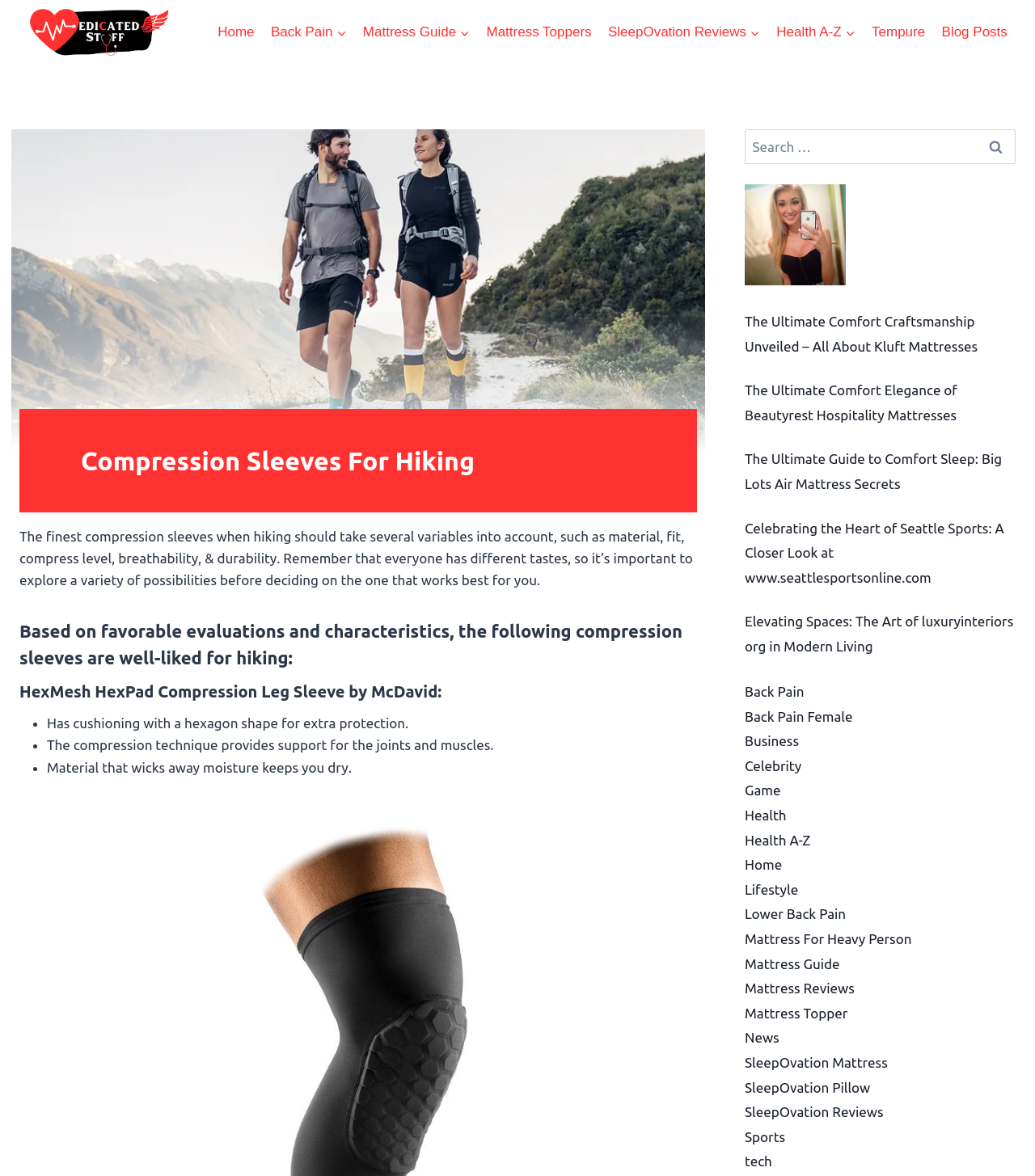Based on the image, give a detailed response to the question: What is the main topic of this webpage?

Based on the webpage content, the main topic is about compression sleeves for hiking, which is evident from the heading 'Compression Sleeves For Hiking' and the description that follows, discussing the importance of considering various factors when choosing compression sleeves for hiking.